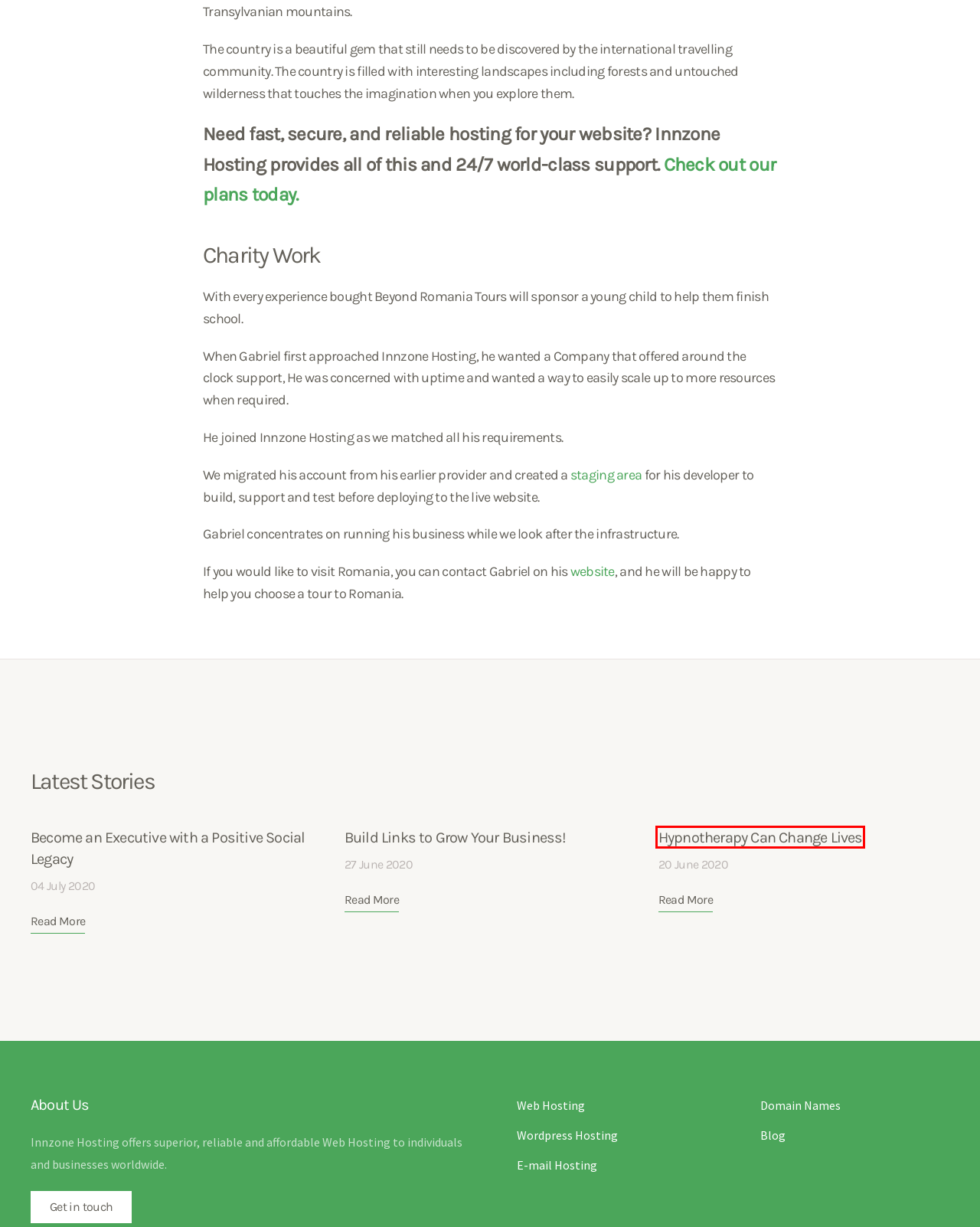You are provided with a screenshot of a webpage that includes a red rectangle bounding box. Please choose the most appropriate webpage description that matches the new webpage after clicking the element within the red bounding box. Here are the candidates:
A. Become an Executive with a Positive Social Legacy – Innzone Hosting
B. Hypnotherapy Can Change Lives – Innzone Hosting
C. E-mail Hosting – Innzone Hosting
D. Home-2 | Beyond Romania
E. Login - Innzone Hosting
F. Blog – Innzone Hosting
G. Build Links to Grow Your Business! – Innzone Hosting
H. Web Hosting – Innzone Hosting

B